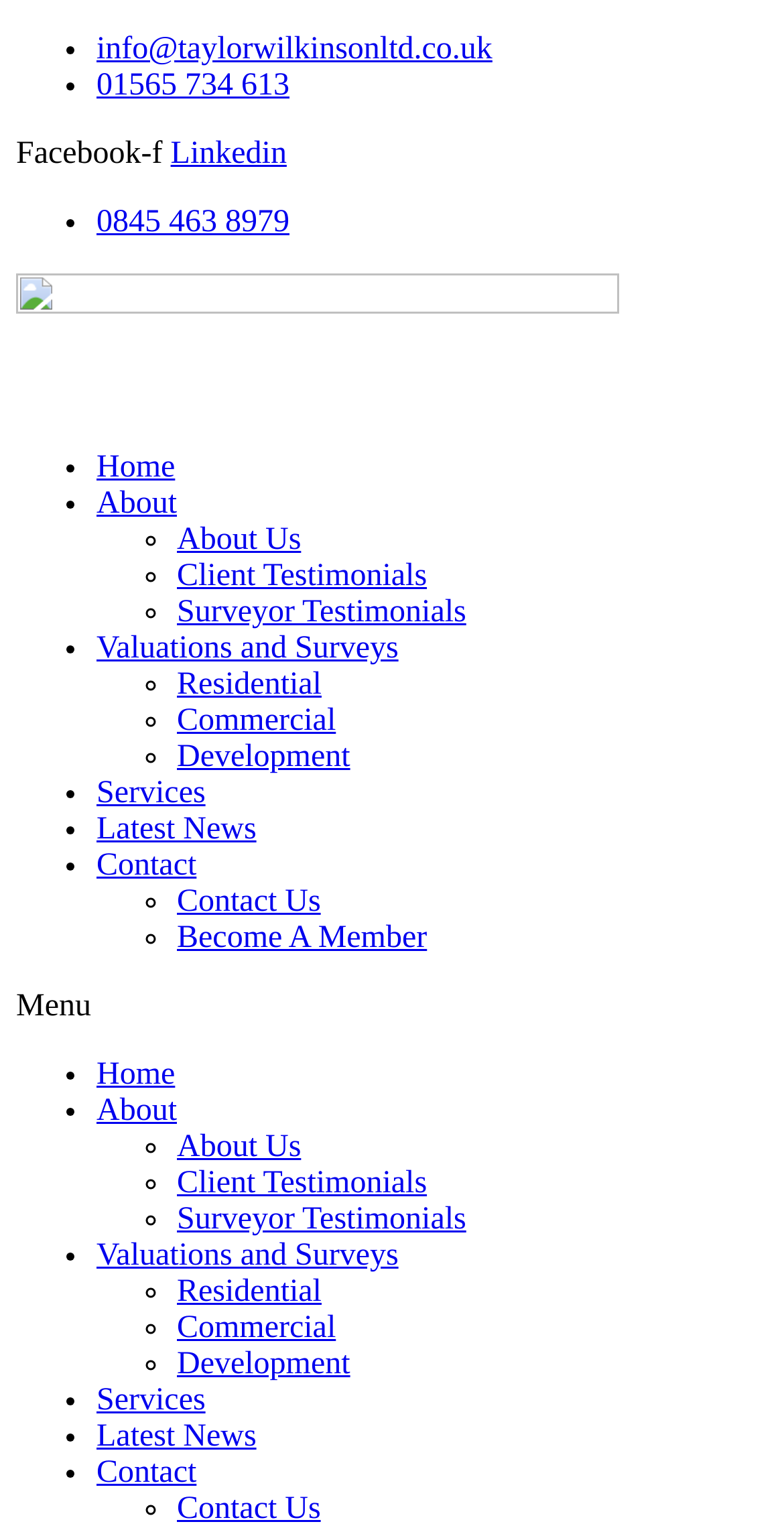Answer briefly with one word or phrase:
What services does the company offer?

Valuations and Surveys, Services